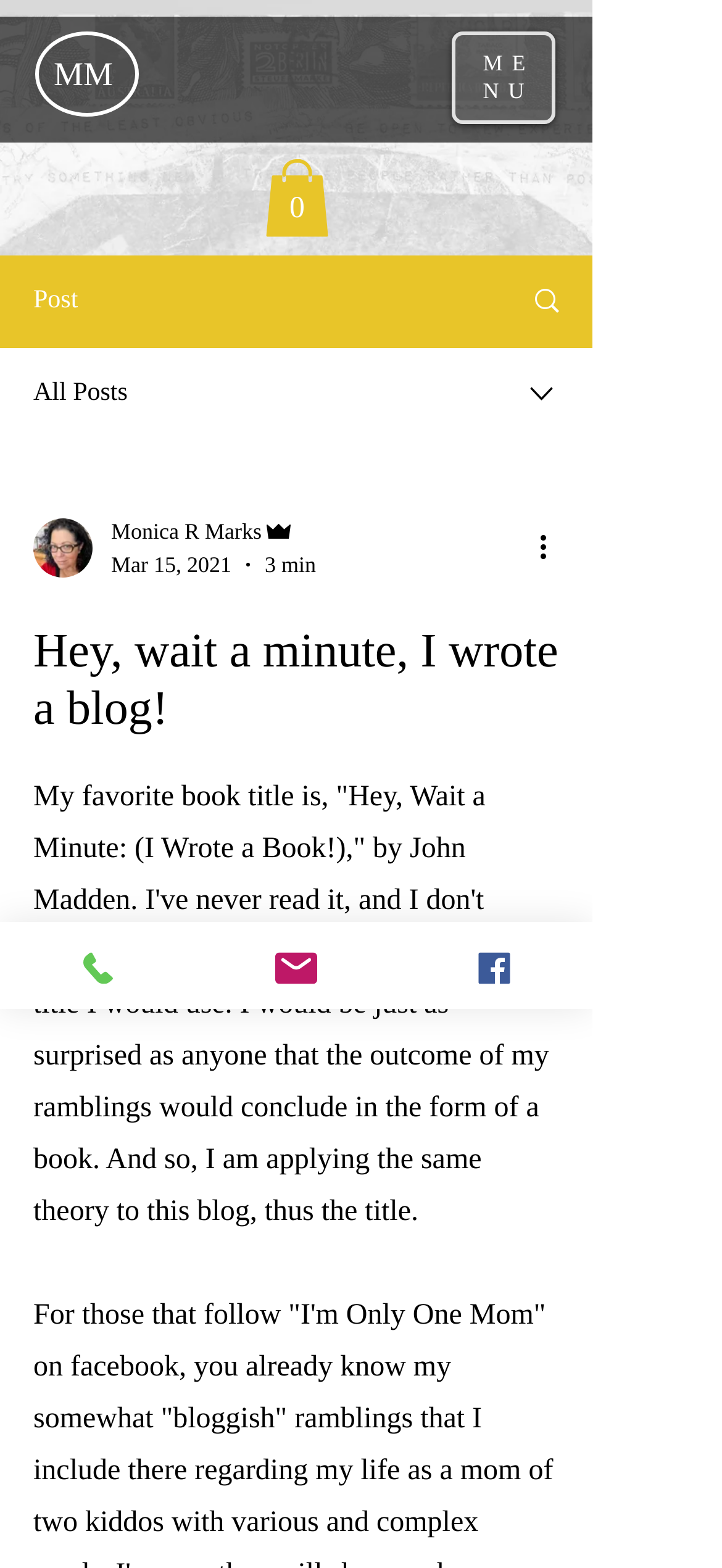Generate the text content of the main headline of the webpage.

Hey, wait a minute, I wrote a blog!